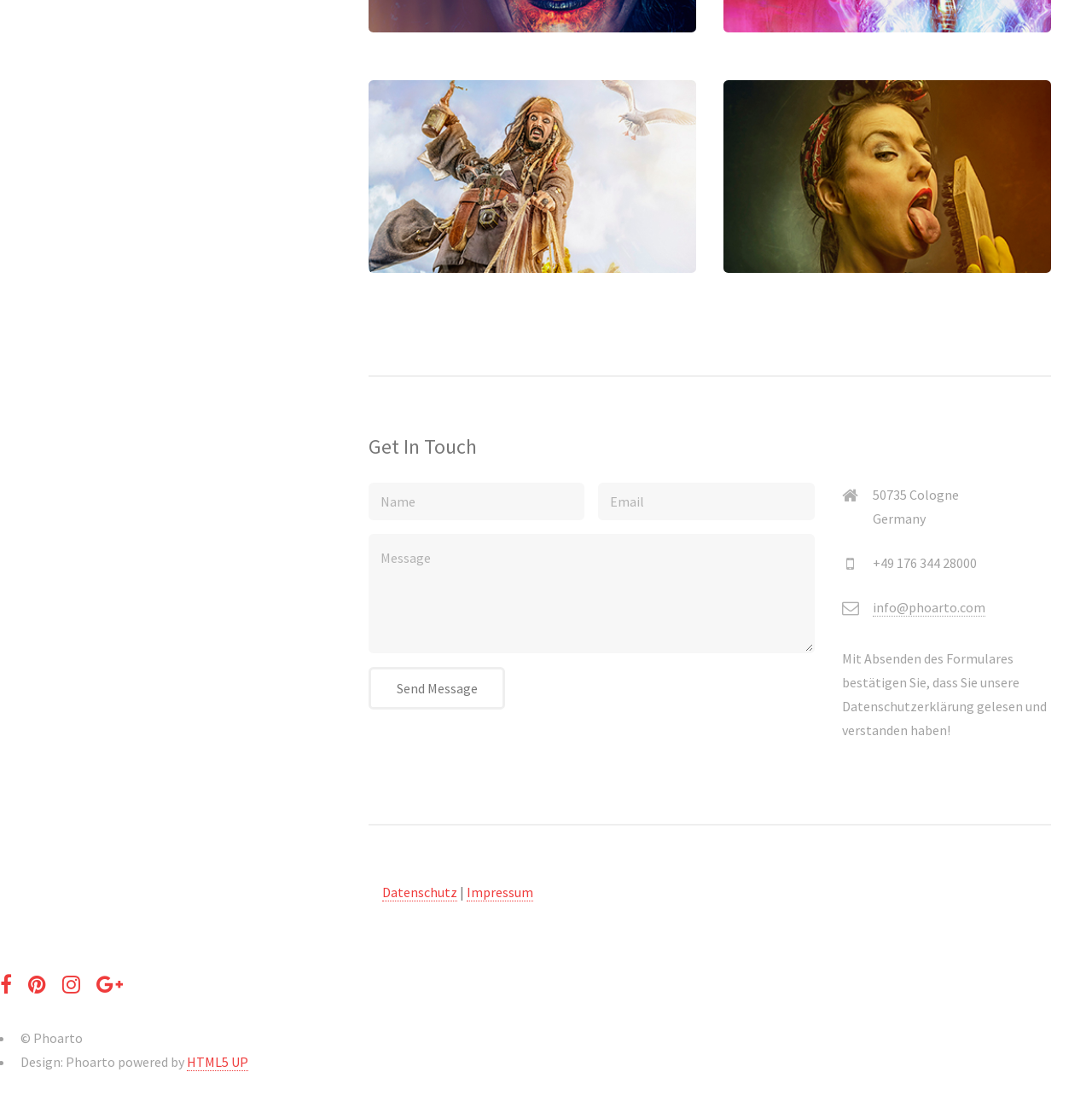Can you specify the bounding box coordinates for the region that should be clicked to fulfill this instruction: "View '12.13.1 View LDAP domains'".

None